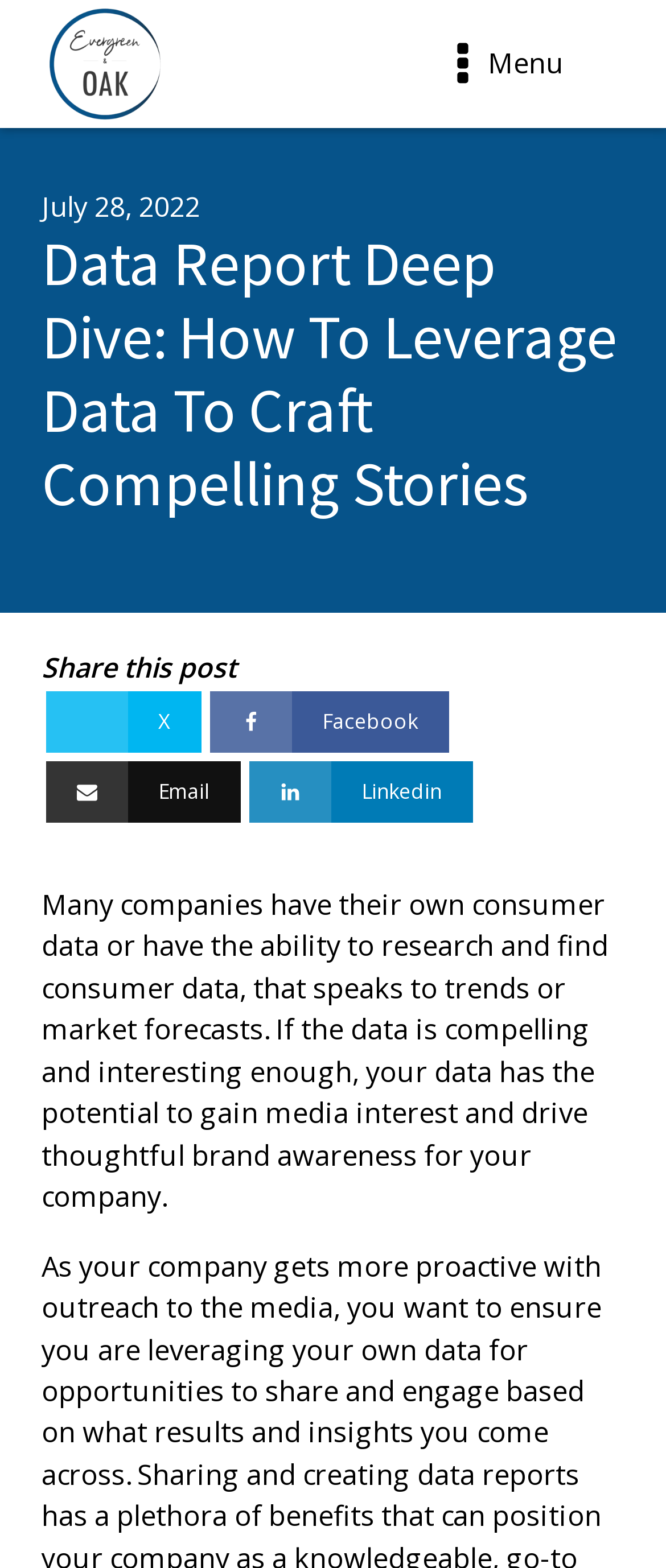Locate the UI element described by parent_node: Skip to content and provide its bounding box coordinates. Use the format (top-left x, top-left y, bottom-right x, bottom-right y) with all values as floating point numbers between 0 and 1.

[0.063, 0.0, 0.255, 0.082]